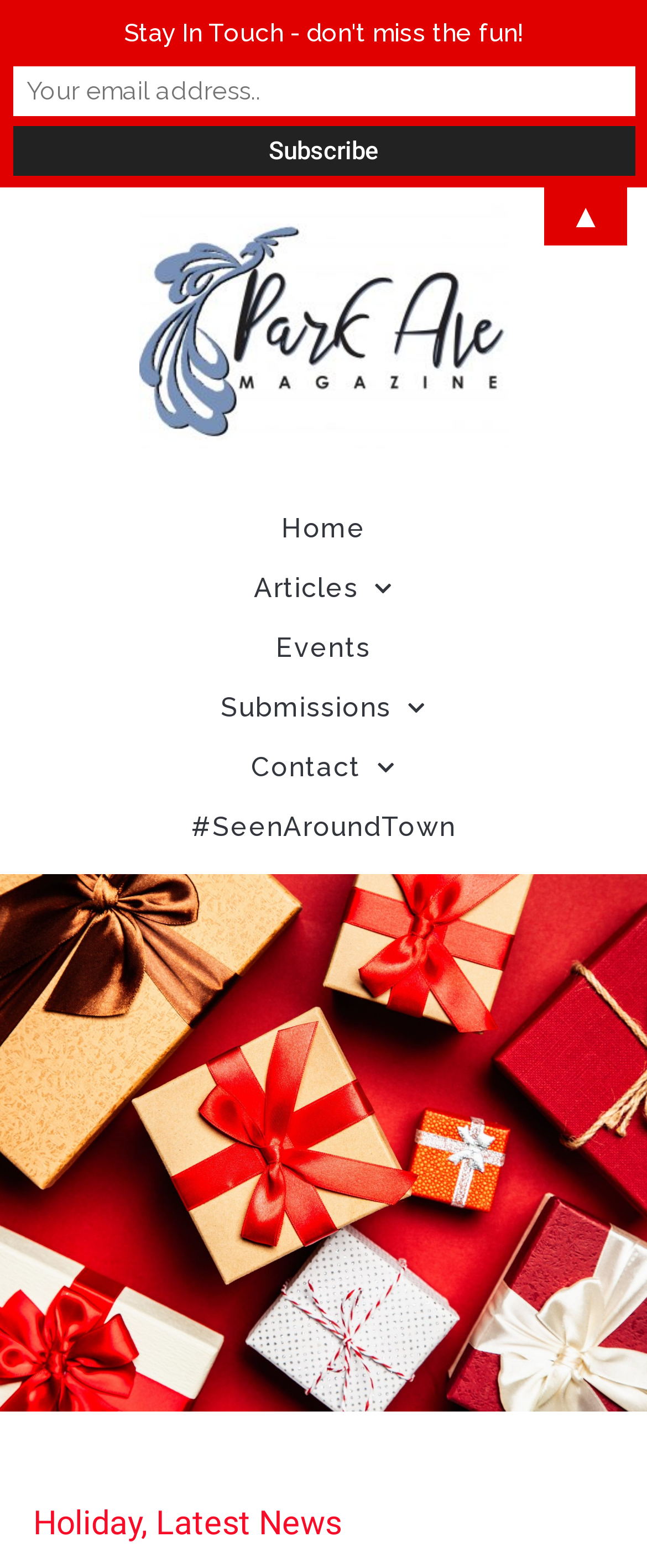Please identify the bounding box coordinates of the element that needs to be clicked to perform the following instruction: "Click on Orlando Advertising link".

[0.115, 0.13, 0.885, 0.287]